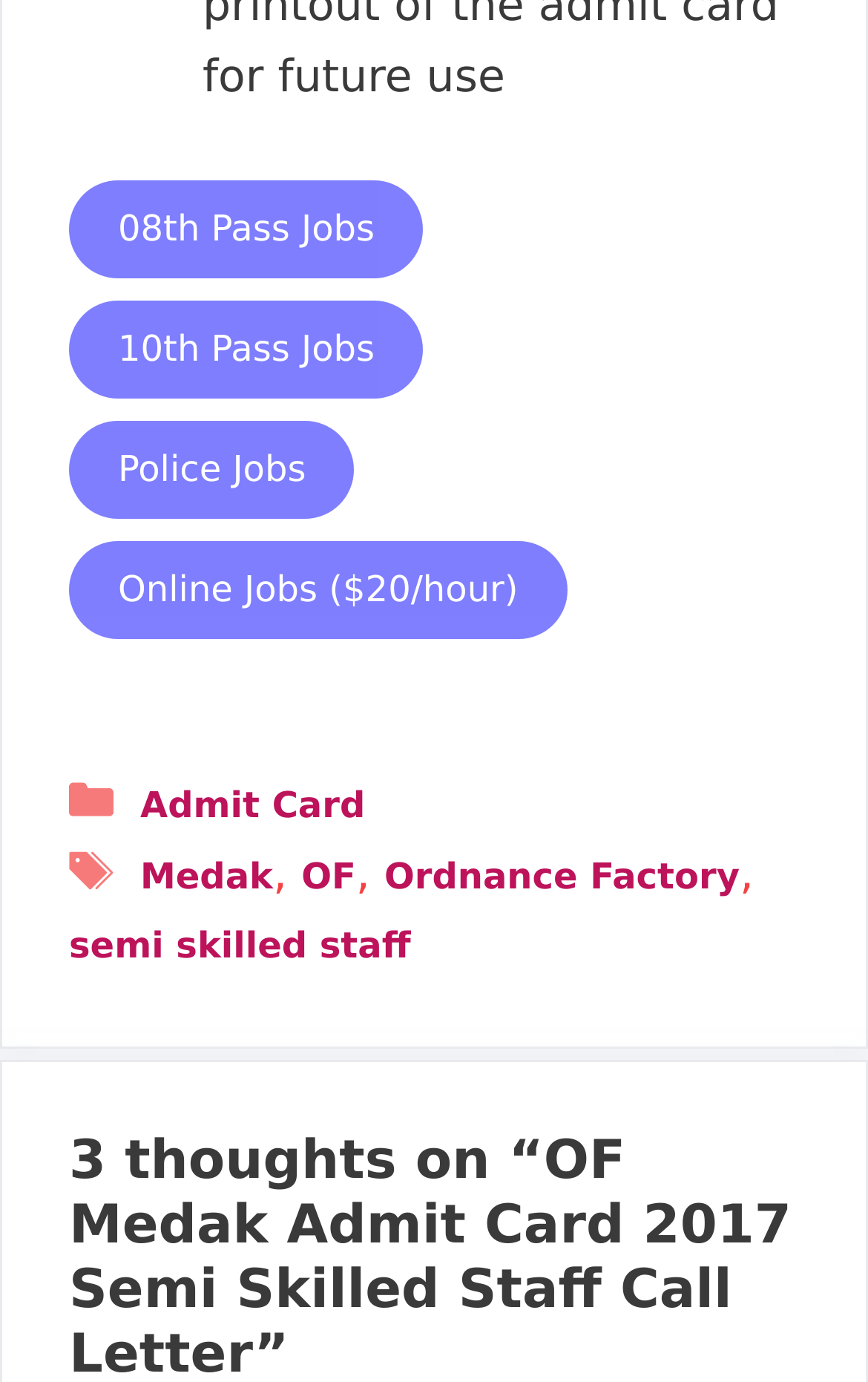Determine the bounding box coordinates of the target area to click to execute the following instruction: "View Admit Card."

[0.162, 0.567, 0.421, 0.598]